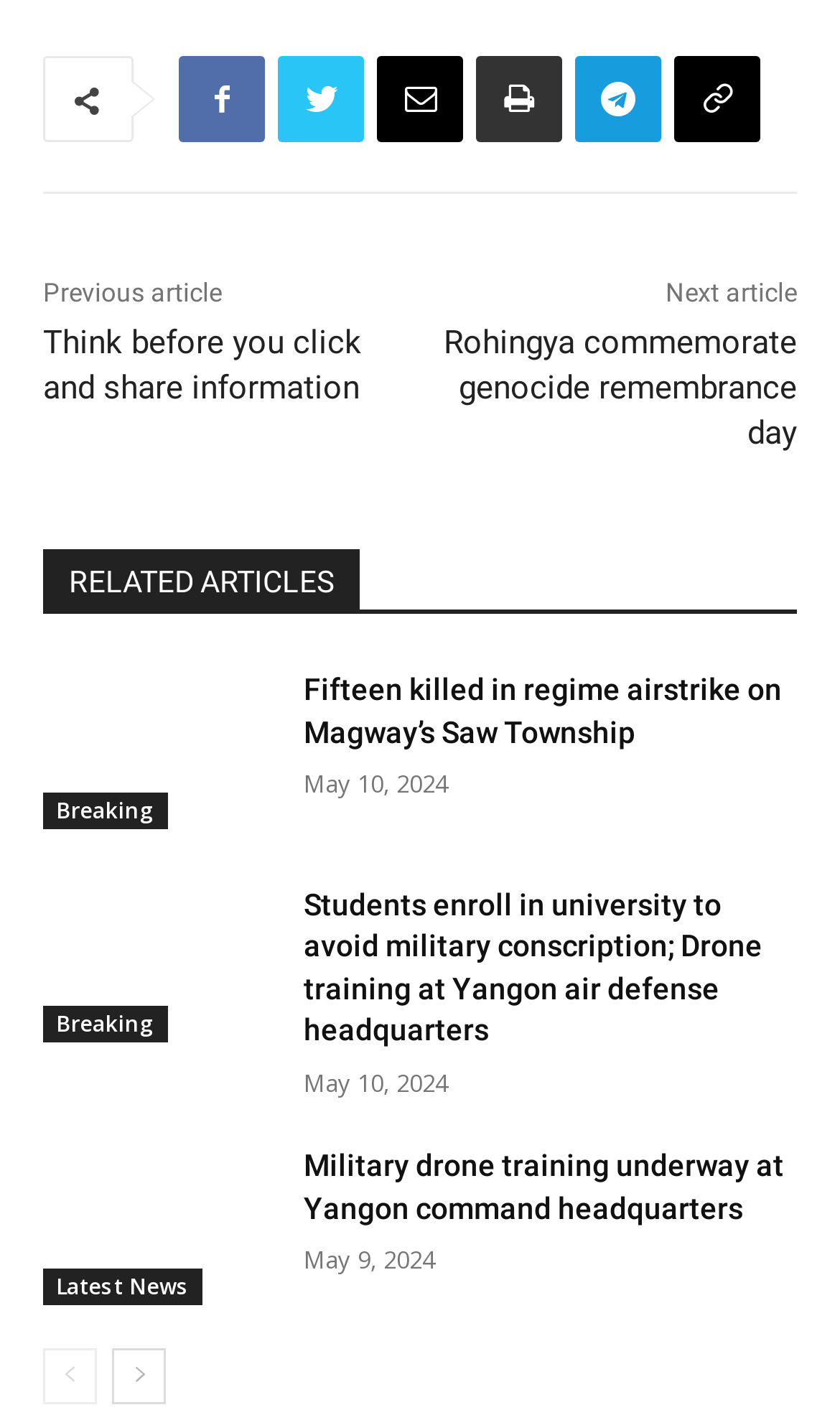Determine the bounding box of the UI component based on this description: "Rohingya commemorate genocide remembrance day". The bounding box coordinates should be four float values between 0 and 1, i.e., [left, top, right, bottom].

[0.528, 0.229, 0.949, 0.32]